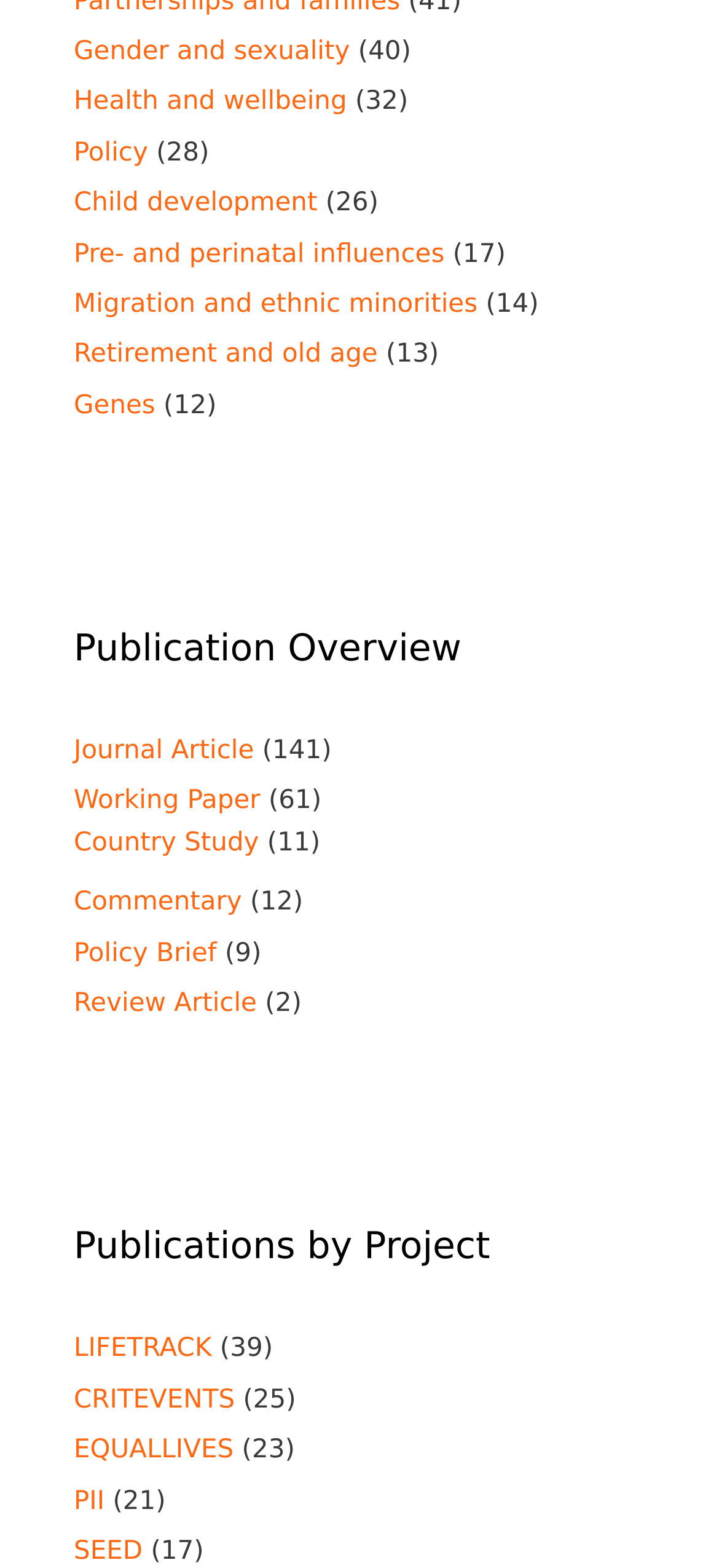Answer in one word or a short phrase: 
What is the name of the project with 39 publications?

LIFETRACK